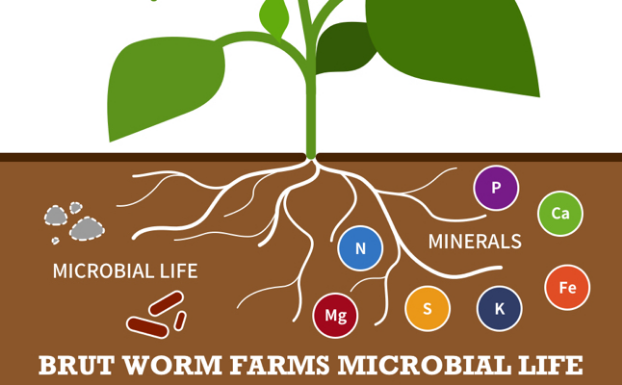What is the focus of Brut Worm Farms?
Please analyze the image and answer the question with as much detail as possible.

The text 'BRUT WORM FARMS MICROBIAL LIFE' at the bottom of the image emphasizes the focus of Brut Worm Farms on promoting healthy plant growth through natural, organic, and ecological methods, highlighting the importance of microbial life in soil health.